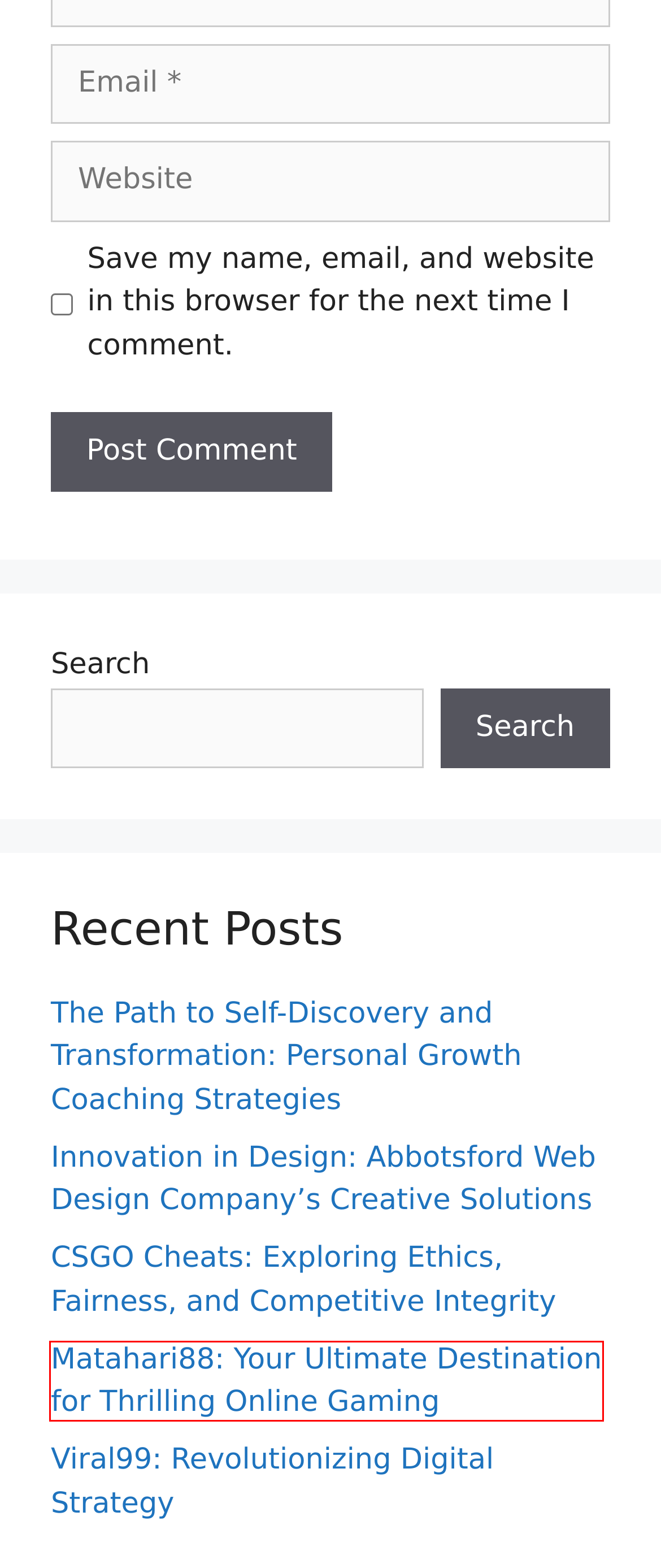You are given a screenshot of a webpage within which there is a red rectangle bounding box. Please choose the best webpage description that matches the new webpage after clicking the selected element in the bounding box. Here are the options:
A. Innovation in Design: Abbotsford Web Design Company's Creative Solutions - Wooriking
B. The Path to Self-Discovery and Transformation: Personal Growth Coaching Strategies - Wooriking
C. Matahari88: Your Ultimate Destination for Thrilling Online Gaming - Wooriking
D. Cinema 4d free for windows 10.Related software - Wooriking
E. iie - Wooriking
F. Wooriking - My WordPress Blog
G. CSGO Cheats: Exploring Ethics, Fairness, and Competitive Integrity - Wooriking
H. Viral99: Revolutionizing Digital Strategy - Wooriking

C